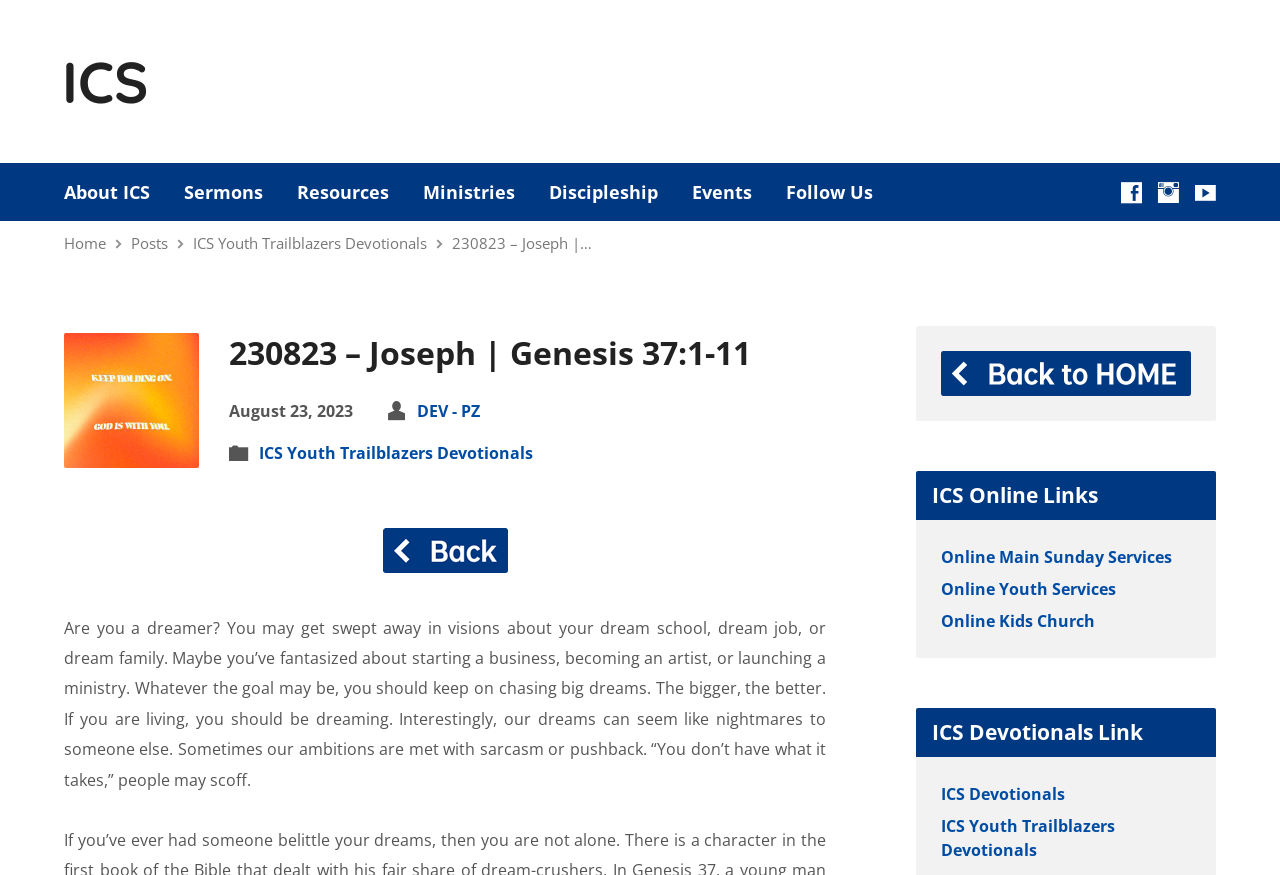Determine the bounding box coordinates for the clickable element to execute this instruction: "Visit Sermons page". Provide the coordinates as four float numbers between 0 and 1, i.e., [left, top, right, bottom].

[0.144, 0.21, 0.205, 0.23]